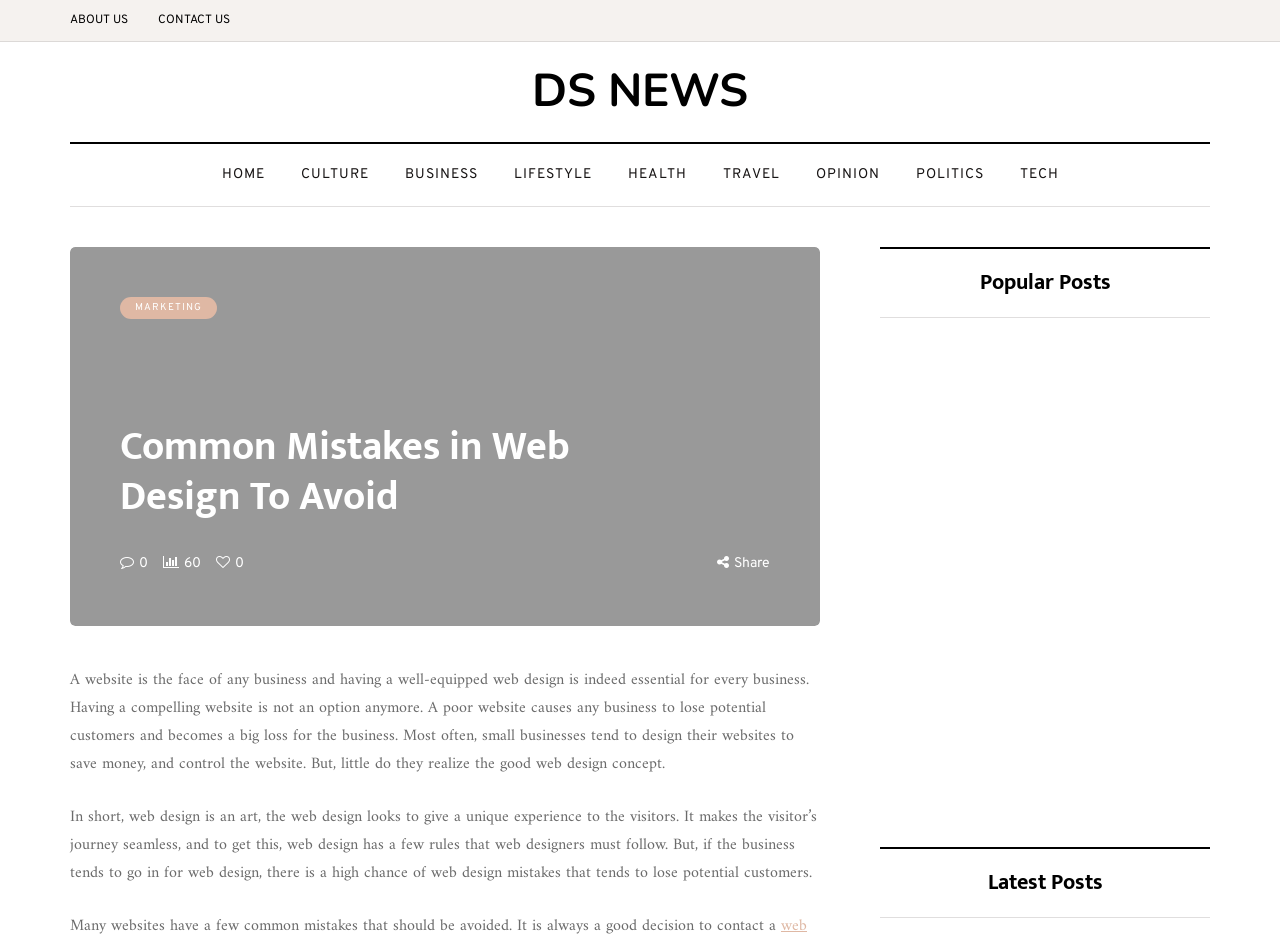Identify the bounding box coordinates of the area you need to click to perform the following instruction: "Read Common Mistakes in Web Design To Avoid".

[0.094, 0.449, 0.5, 0.556]